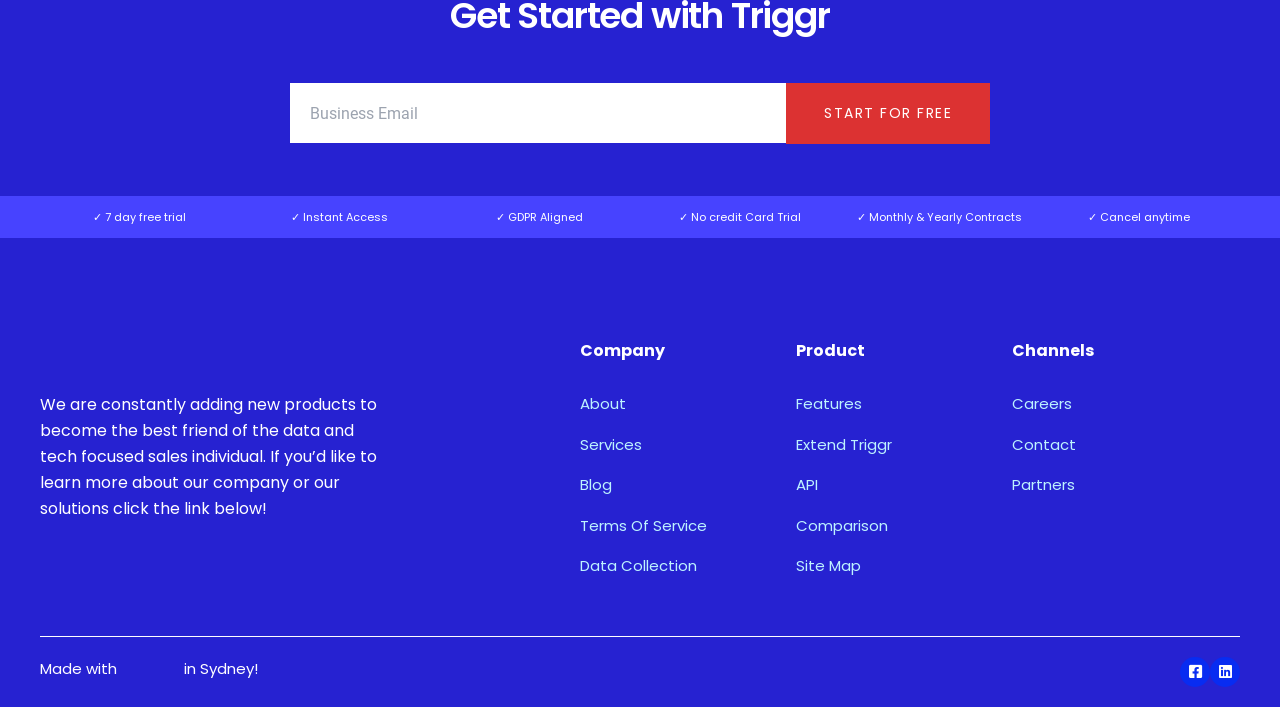Please find the bounding box coordinates of the element that needs to be clicked to perform the following instruction: "Search for a term". The bounding box coordinates should be four float numbers between 0 and 1, represented as [left, top, right, bottom].

None